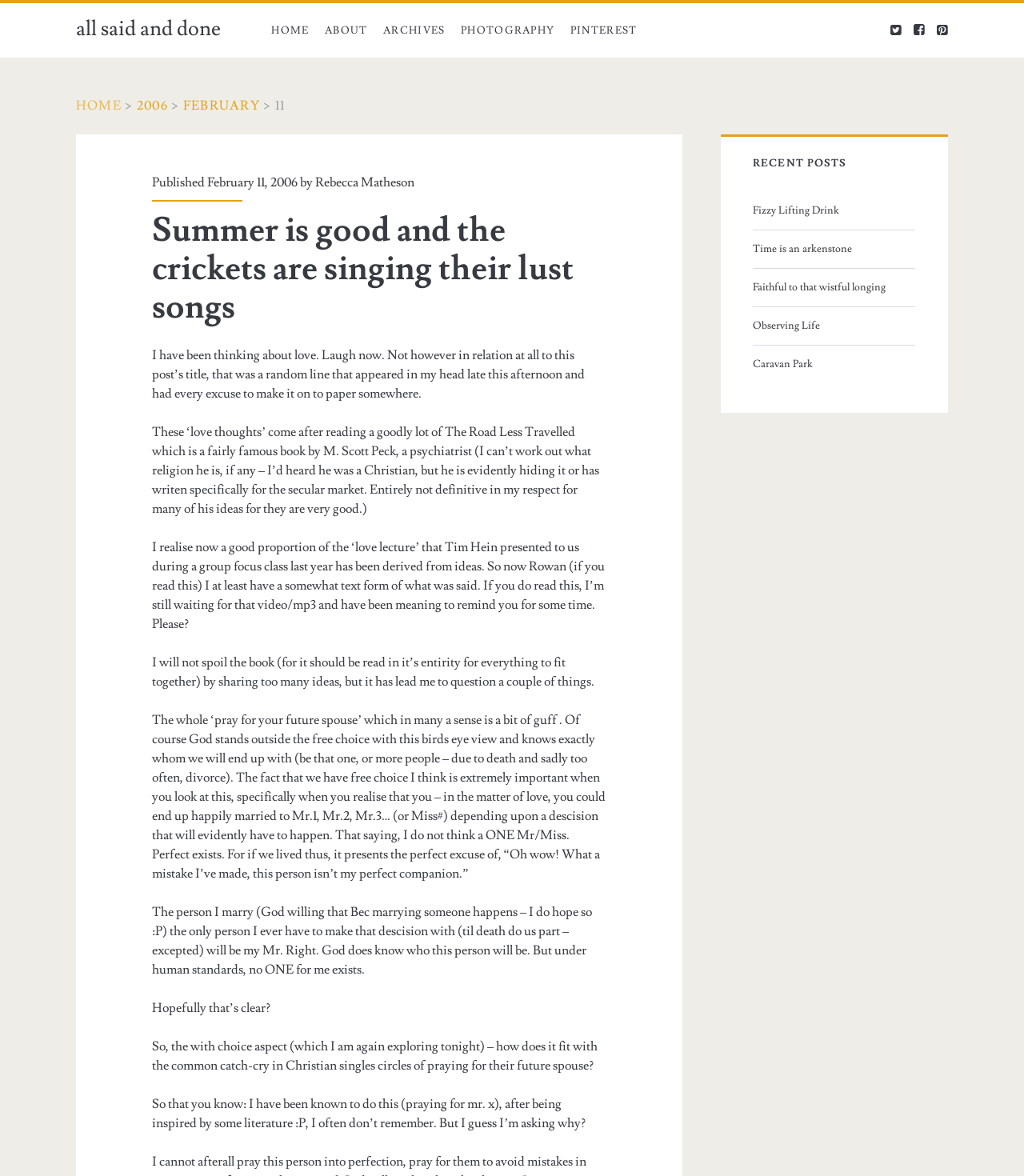Locate the bounding box coordinates of the clickable area to execute the instruction: "Visit the 'ARCHIVES' page". Provide the coordinates as four float numbers between 0 and 1, represented as [left, top, right, bottom].

[0.367, 0.003, 0.442, 0.049]